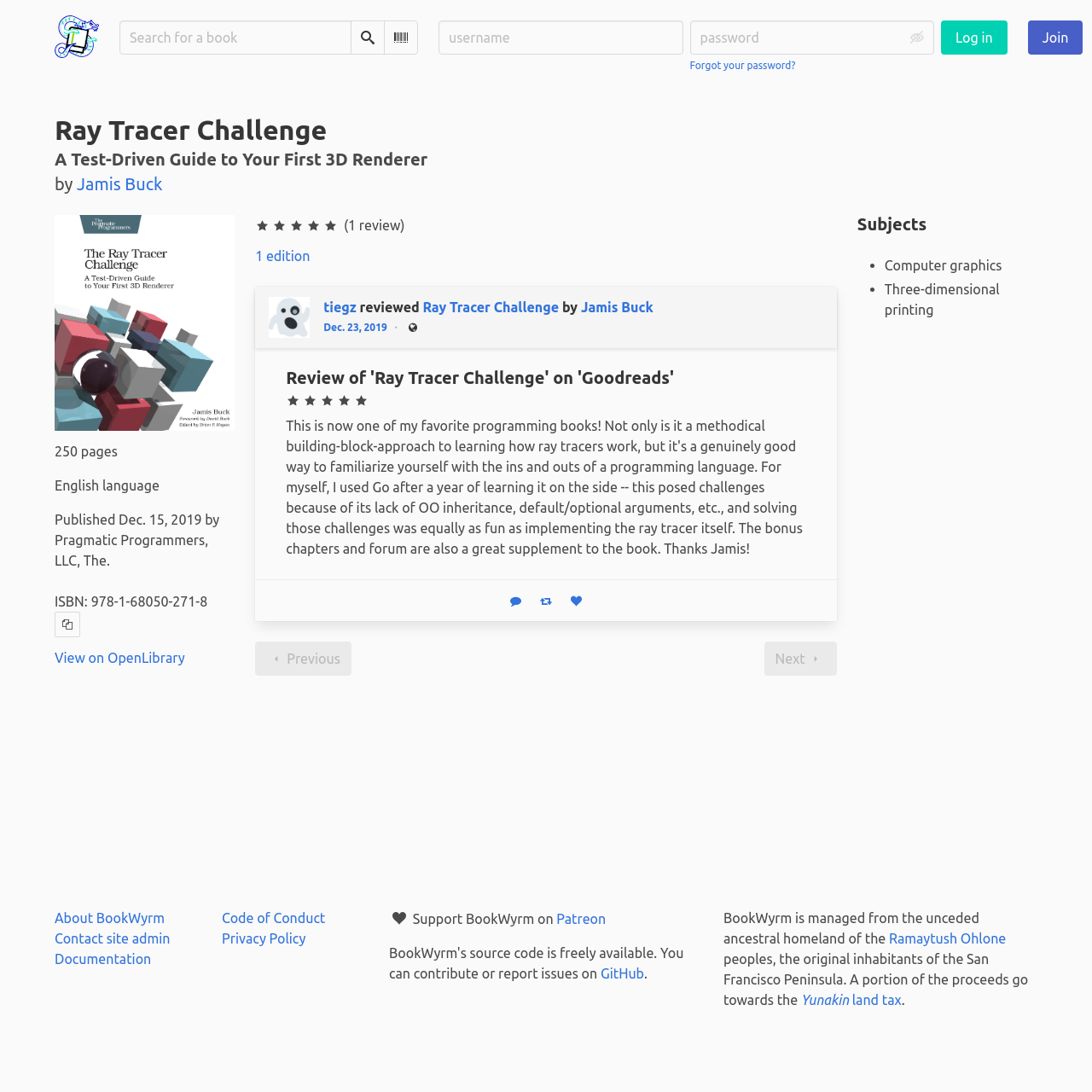Answer the question with a single word or phrase: 
What is the rating of the book?

5 stars